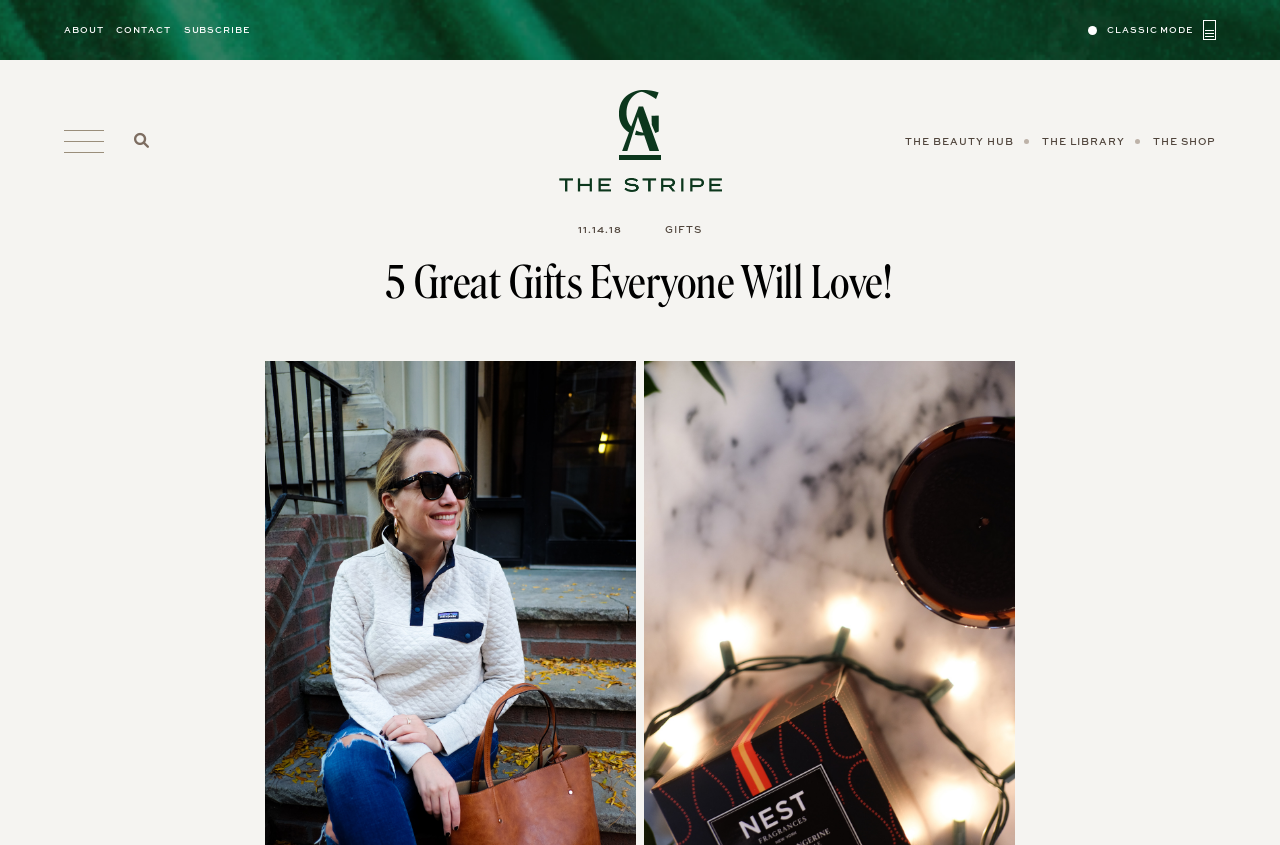Could you highlight the region that needs to be clicked to execute the instruction: "Click on INVESTING"?

None